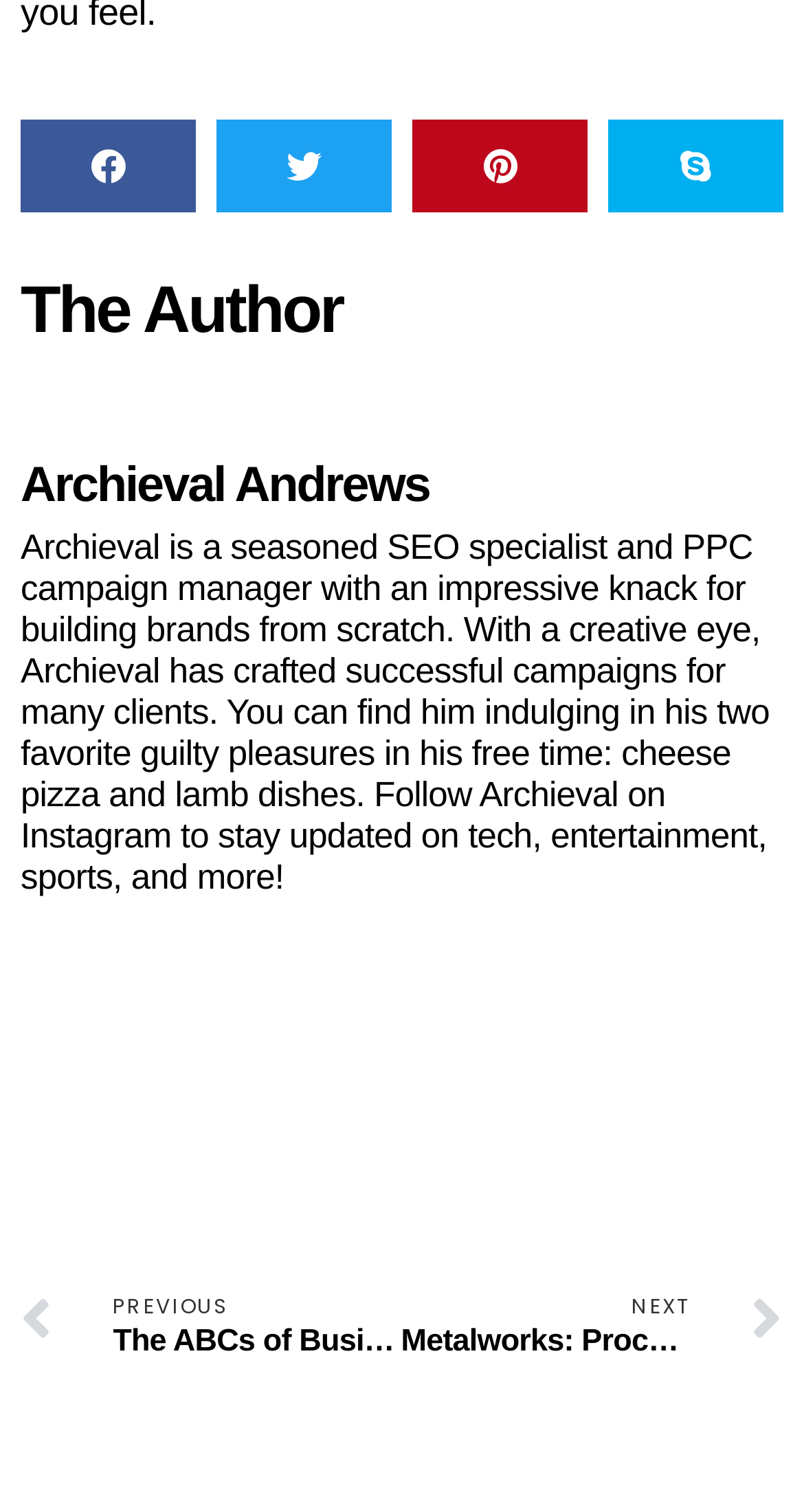How many social media share buttons are there?
Please give a detailed and thorough answer to the question, covering all relevant points.

I counted the number of social media share buttons at the top of the webpage, which are 'Share on facebook', 'Share on twitter', 'Share on pinterest', and 'Share on skype'. There are 4 buttons in total.